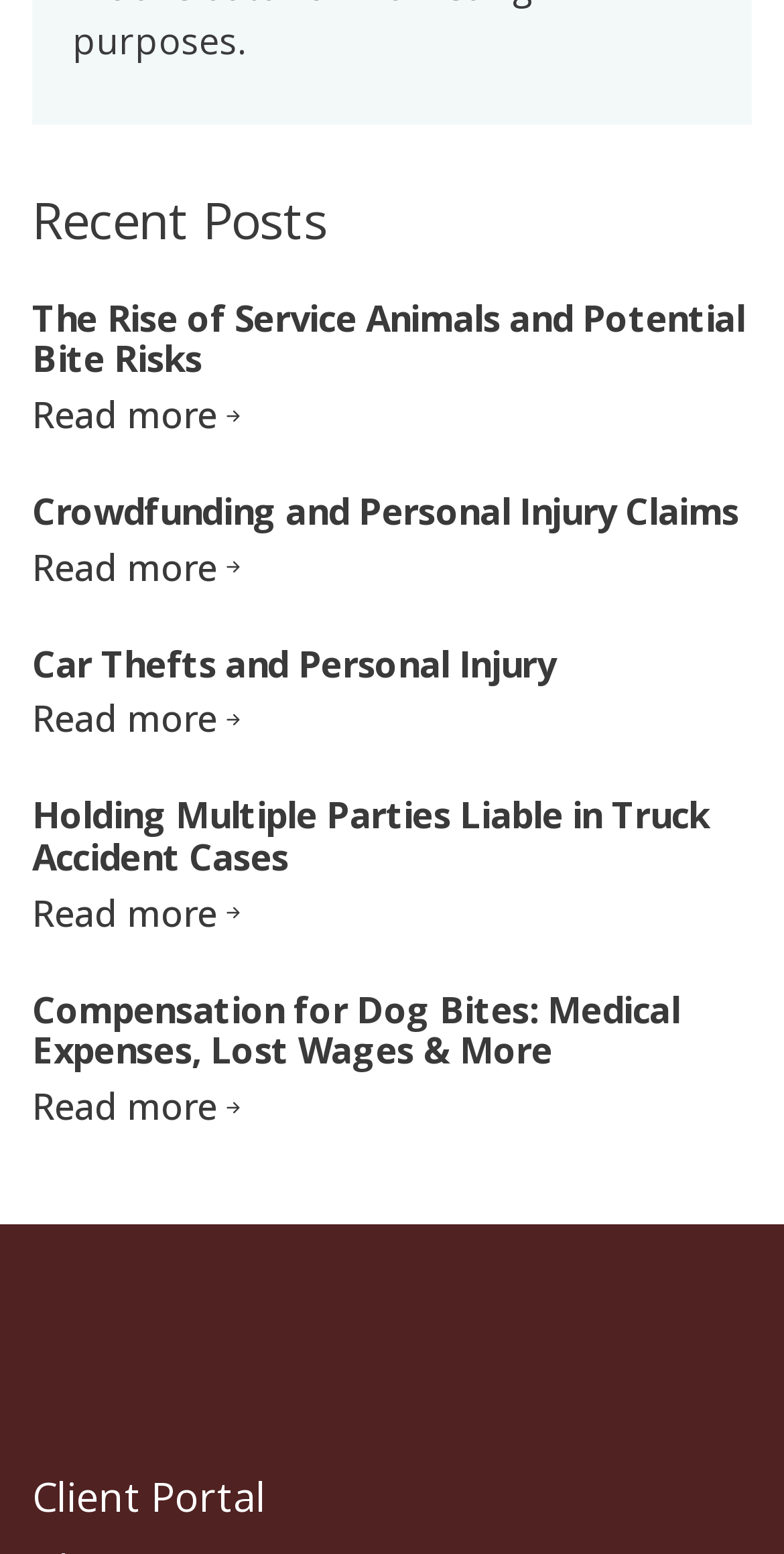Give a one-word or short phrase answer to this question: 
What is the title of the first article?

The Rise of Service Animals and Potential Bite Risks